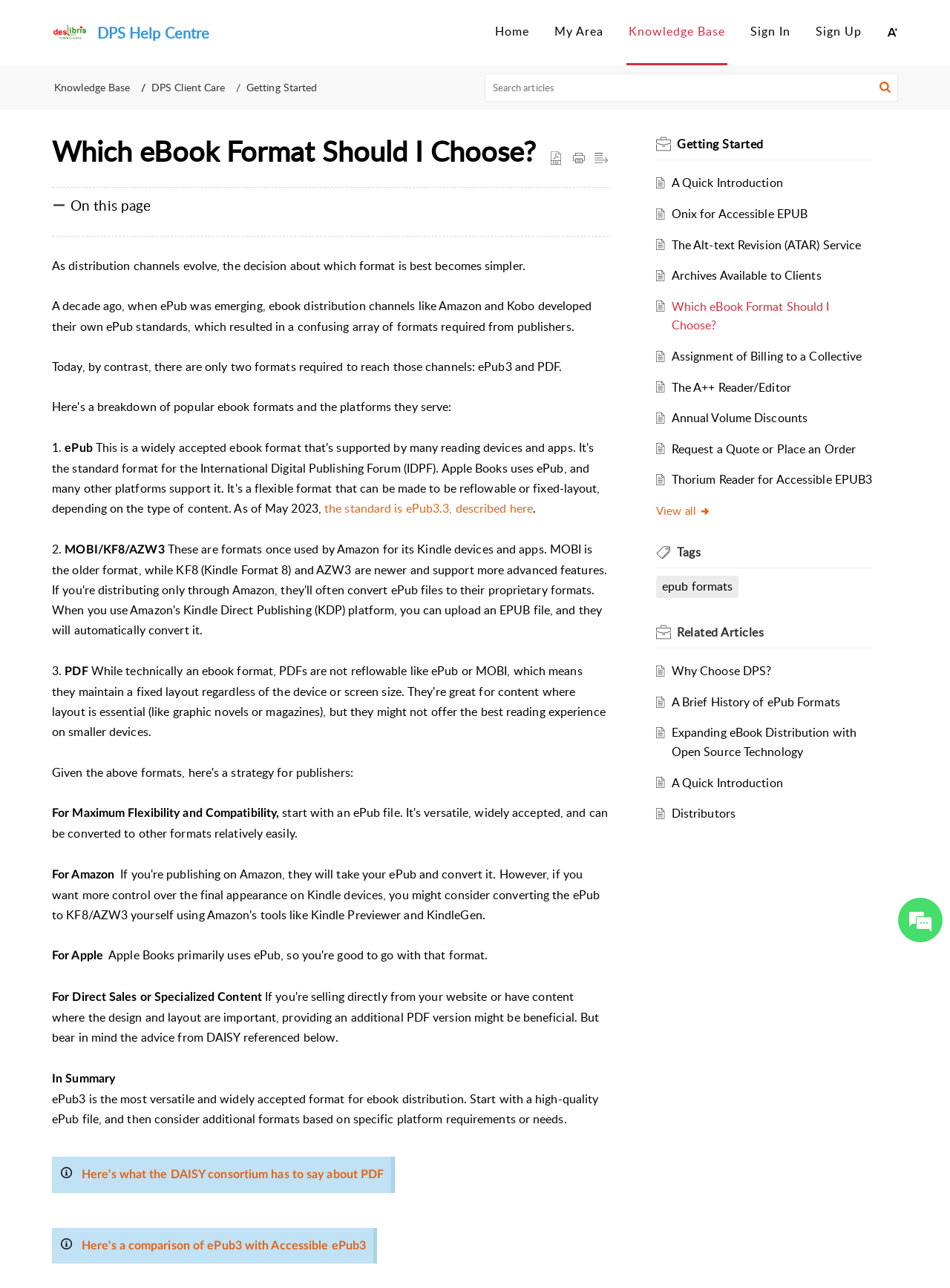Construct a comprehensive caption that outlines the webpage's structure and content.

The webpage is about choosing the right eBook format, with the main title "Which eBook Format Should I Choose?" at the top. Below the title, there is a brief introduction to the topic, explaining how the decision about which format to use has become simpler over time.

On the top-left corner, there are three "Skip to" links: "Skip to Content", "Skip to Menu", and "Skip to Footer". Next to these links, there is a "DPS Help Centre home" link with an accompanying image. The main menu is located on the top-right corner, with links to "Home", "My Area", "Knowledge Base", and "Login" or "Sign Up" options.

Below the main menu, there is a search bar with a "Search articles" textbox and a "search" button. On the right side of the search bar, there are three icons for "Reader view", "Print Article", and "Download as PDF".

The main content of the webpage is divided into sections, with headings and paragraphs of text. The first section explains the evolution of eBook distribution channels and how ePub3 and PDF are the two main formats required to reach those channels. The second section lists three options: ePub, MOBI/KF8/AZW3, and PDF, with brief descriptions of each.

The rest of the webpage is dedicated to providing more information about each format, with links to additional resources and comparisons between formats. There are also several images scattered throughout the content, likely used to break up the text and make the page more visually appealing.

On the right side of the page, there is a section titled "Getting Started" with links to various resources, including "A Quick Introduction", "Onix for Accessible EPUB", and "The Alt-text Revision (ATAR) Service", among others. At the bottom of the page, there is a "View all" link.

Overall, the webpage is well-organized and easy to navigate, with clear headings and concise text that provides valuable information about choosing the right eBook format.